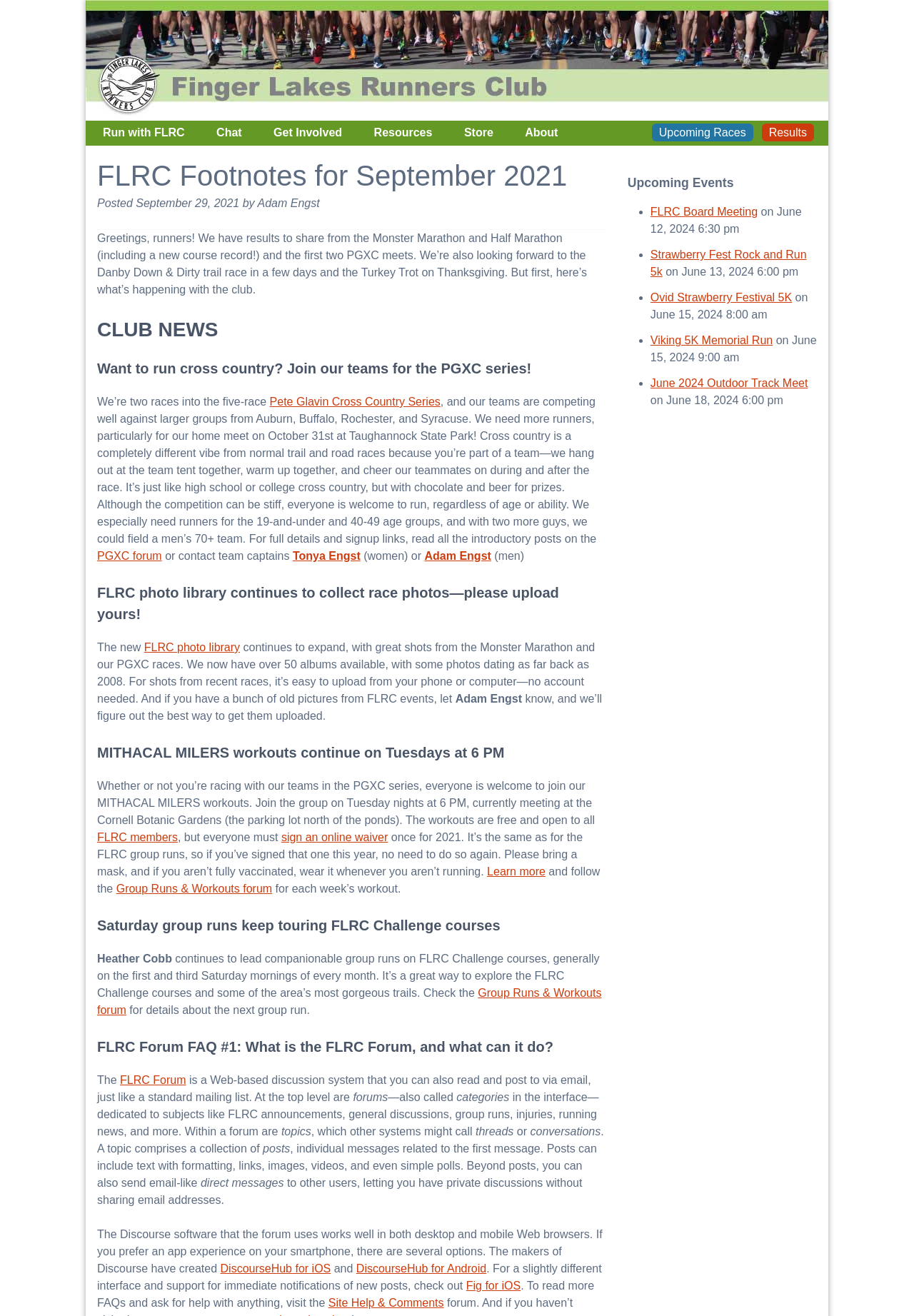Using the information in the image, give a comprehensive answer to the question: 
What is the name of the photo library?

I found this answer by reading the section 'FLRC photo library continues to collect race photos—please upload yours!' which explicitly mentions the name of the photo library.